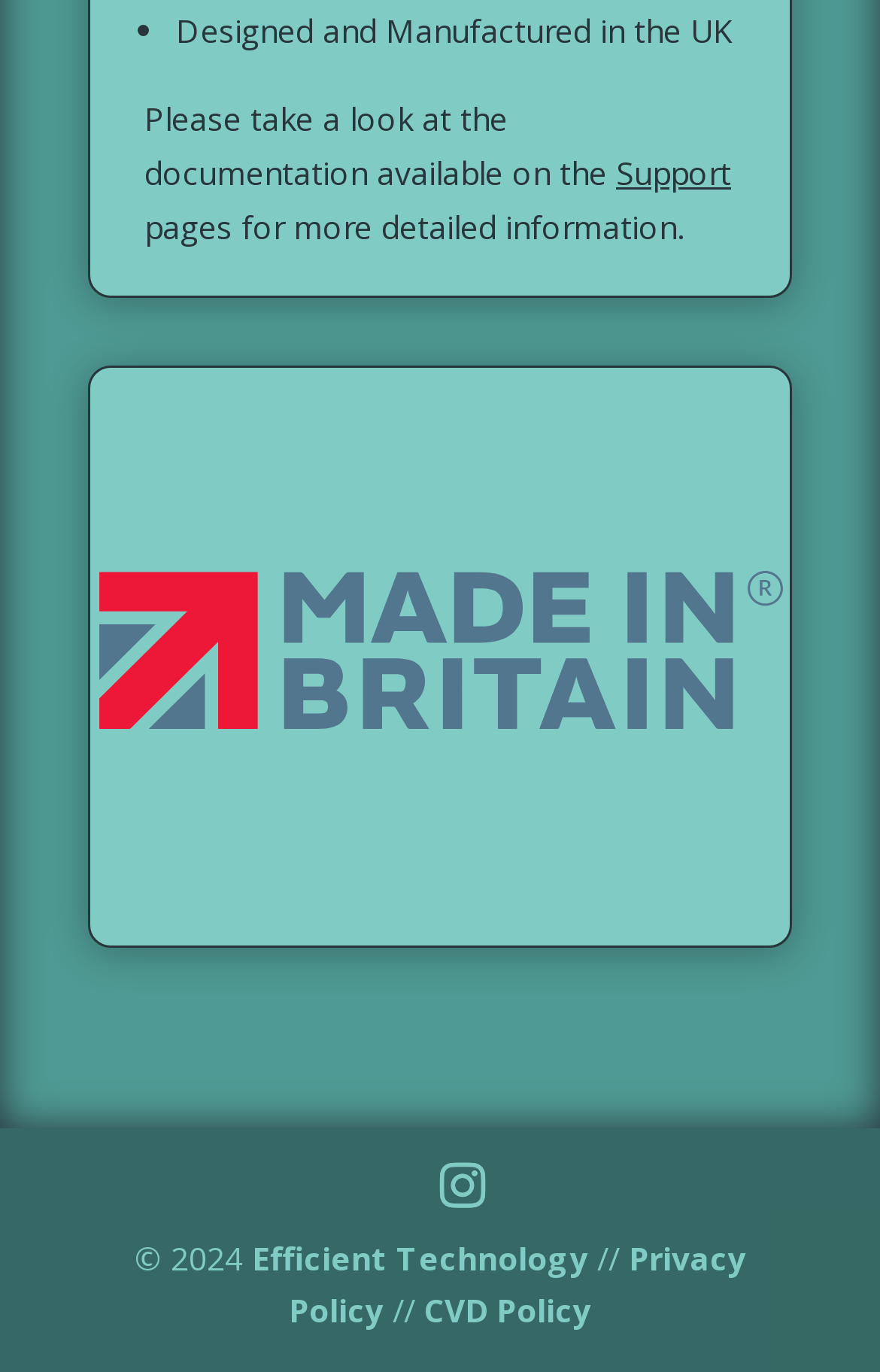Respond with a single word or short phrase to the following question: 
What is the text preceding the 'Support' link?

Please take a look at the documentation available on the